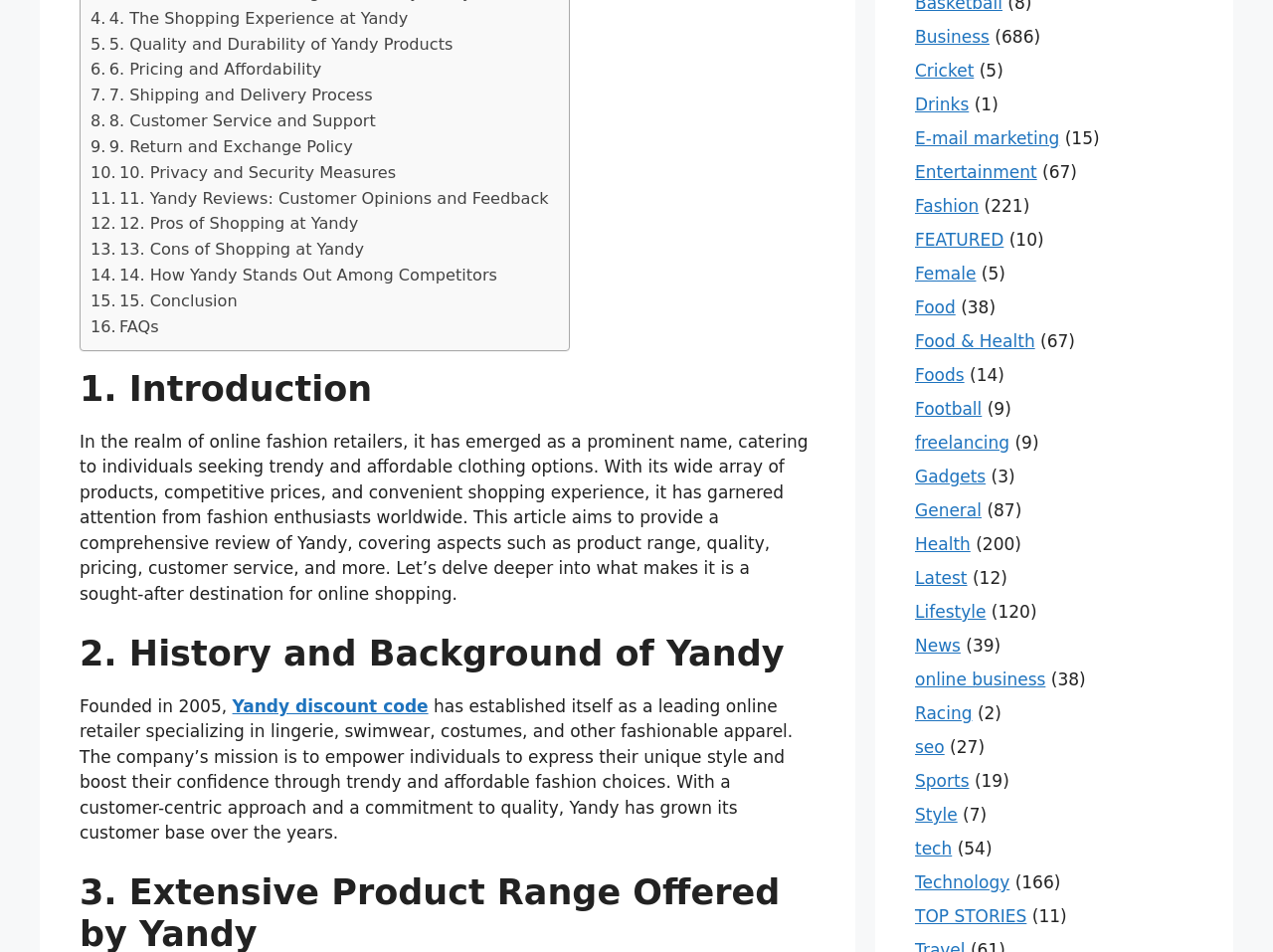How many sections are there in the Yandy review?
Provide a one-word or short-phrase answer based on the image.

15